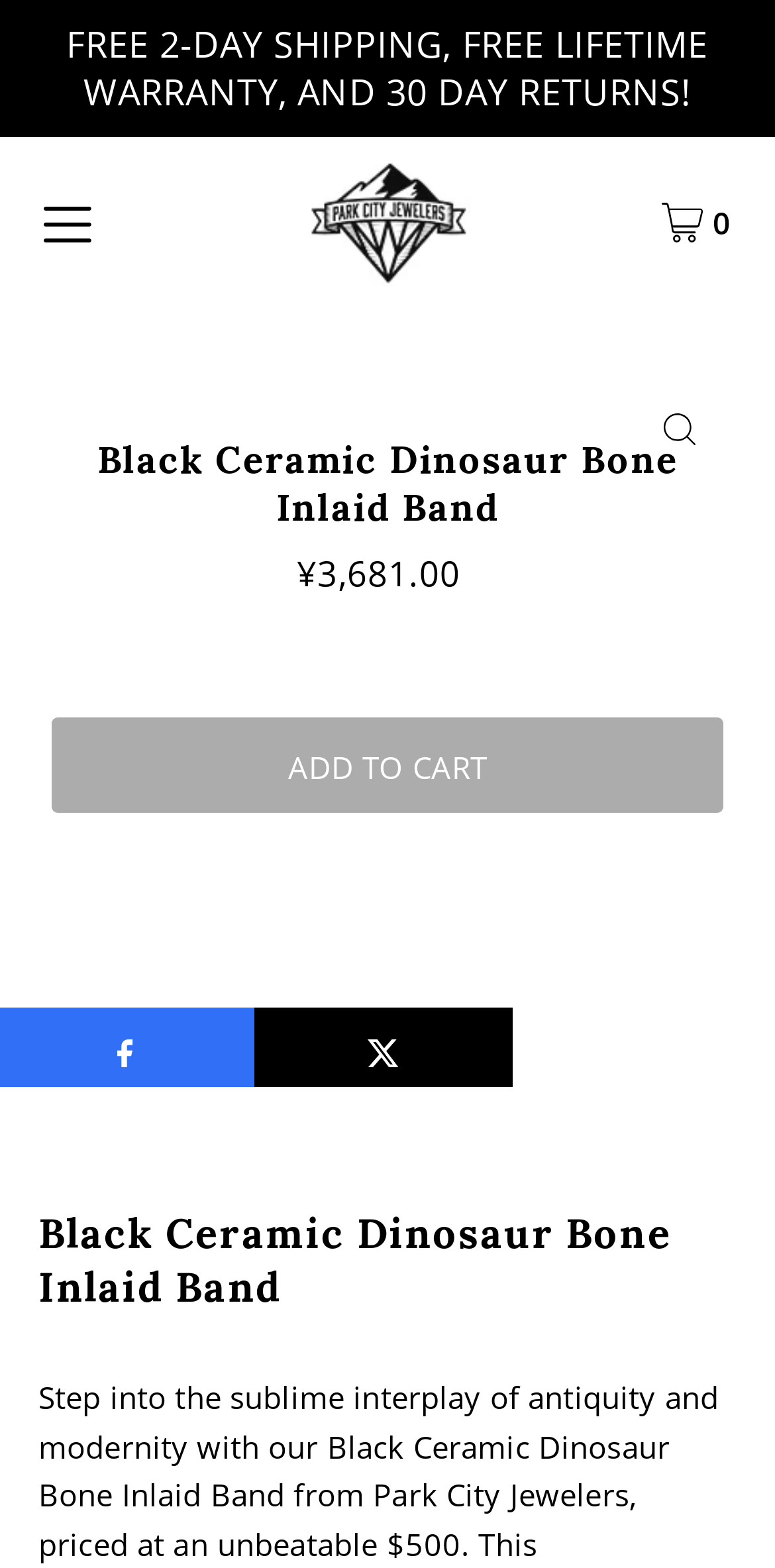Provide a short answer using a single word or phrase for the following question: 
What is the price of the Black Ceramic Dinosaur Bone Inlaid Band?

¥3,681.00